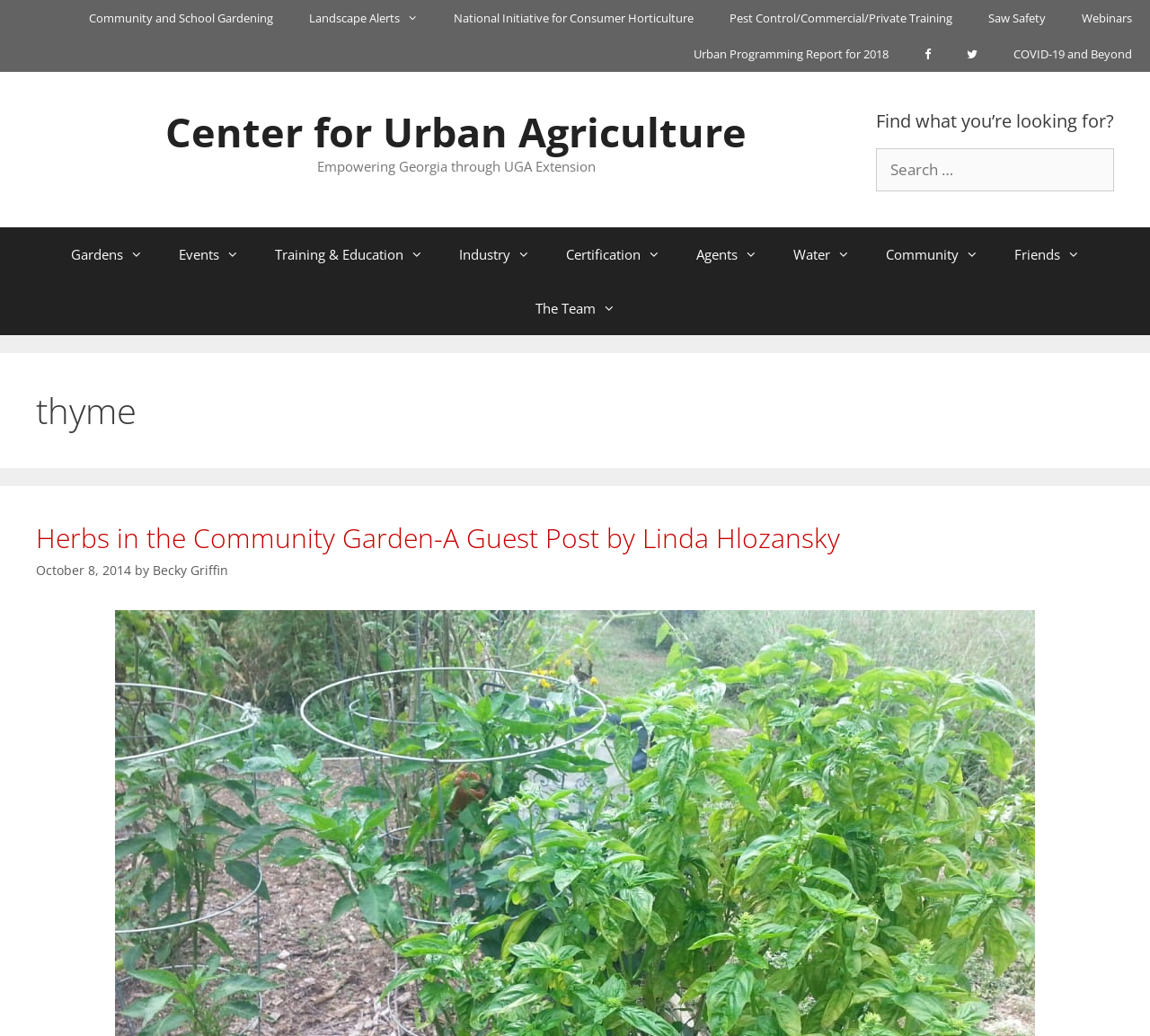Give a full account of the webpage's elements and their arrangement.

The webpage is about the Thyme Center for Urban Agriculture. At the top, there are seven links in a row, including "Community and School Gardening", "Landscape Alerts", and "Webinars". Below these links, there is a banner with a search bar and a heading that asks "Find what you’re looking for?". The search bar is accompanied by a static text "Search for:". 

To the left of the search bar, there is a link to the "Center for Urban Agriculture" and a static text "Empowering Georgia through UGA Extension". Below the banner, there is a primary navigation menu with nine links, including "Gardens", "Events", "Training & Education", and "Certification". Each of these links has an icon.

Further down the page, there is a heading "thyme" followed by an article titled "Herbs in the Community Garden-A Guest Post by Linda Hlozansky". The article has a link to the full post, a timestamp "October 8, 2014", and a link to the author "Becky Griffin".